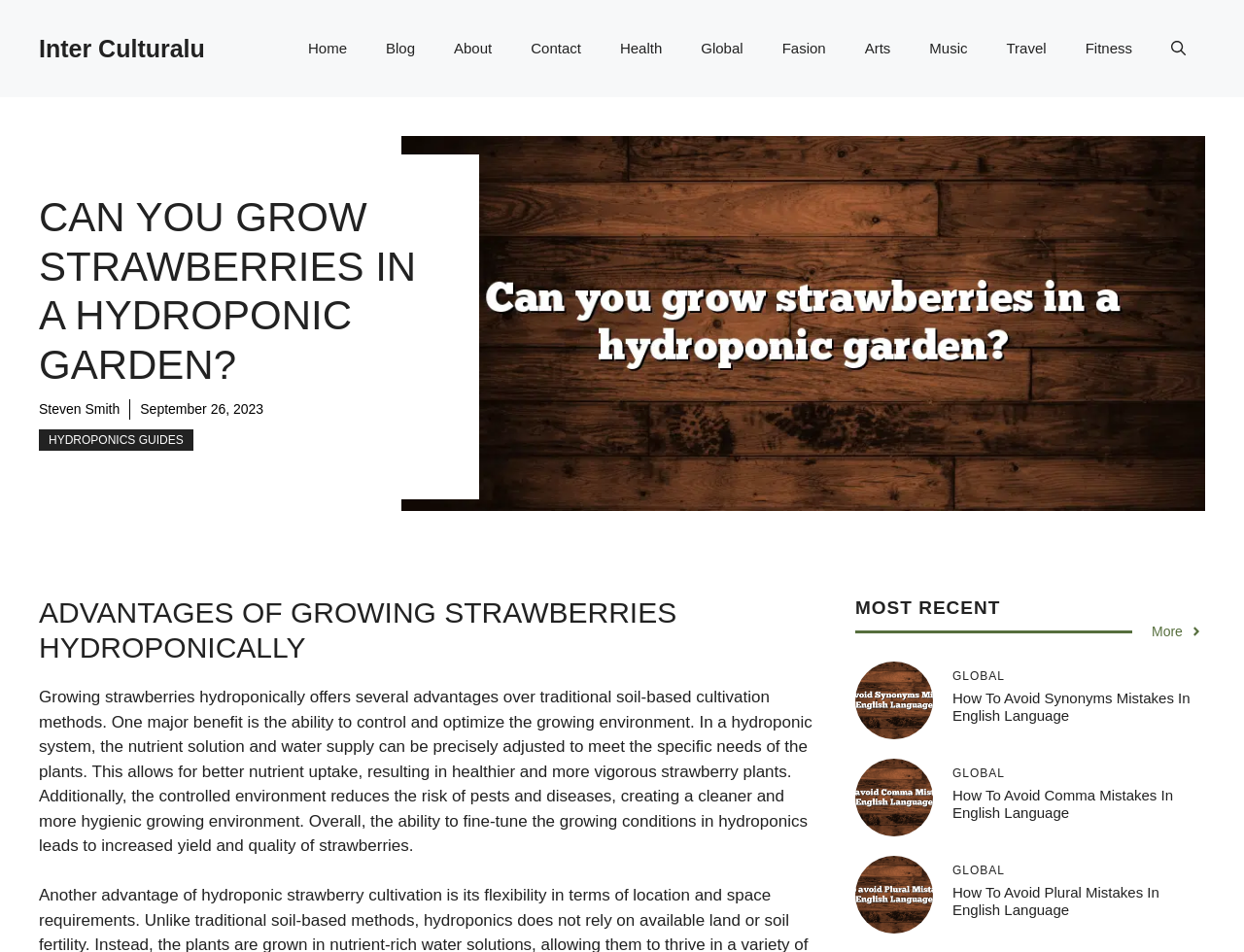Identify the bounding box coordinates of the clickable region required to complete the instruction: "Read the article by Steven Smith". The coordinates should be given as four float numbers within the range of 0 and 1, i.e., [left, top, right, bottom].

[0.031, 0.421, 0.096, 0.438]